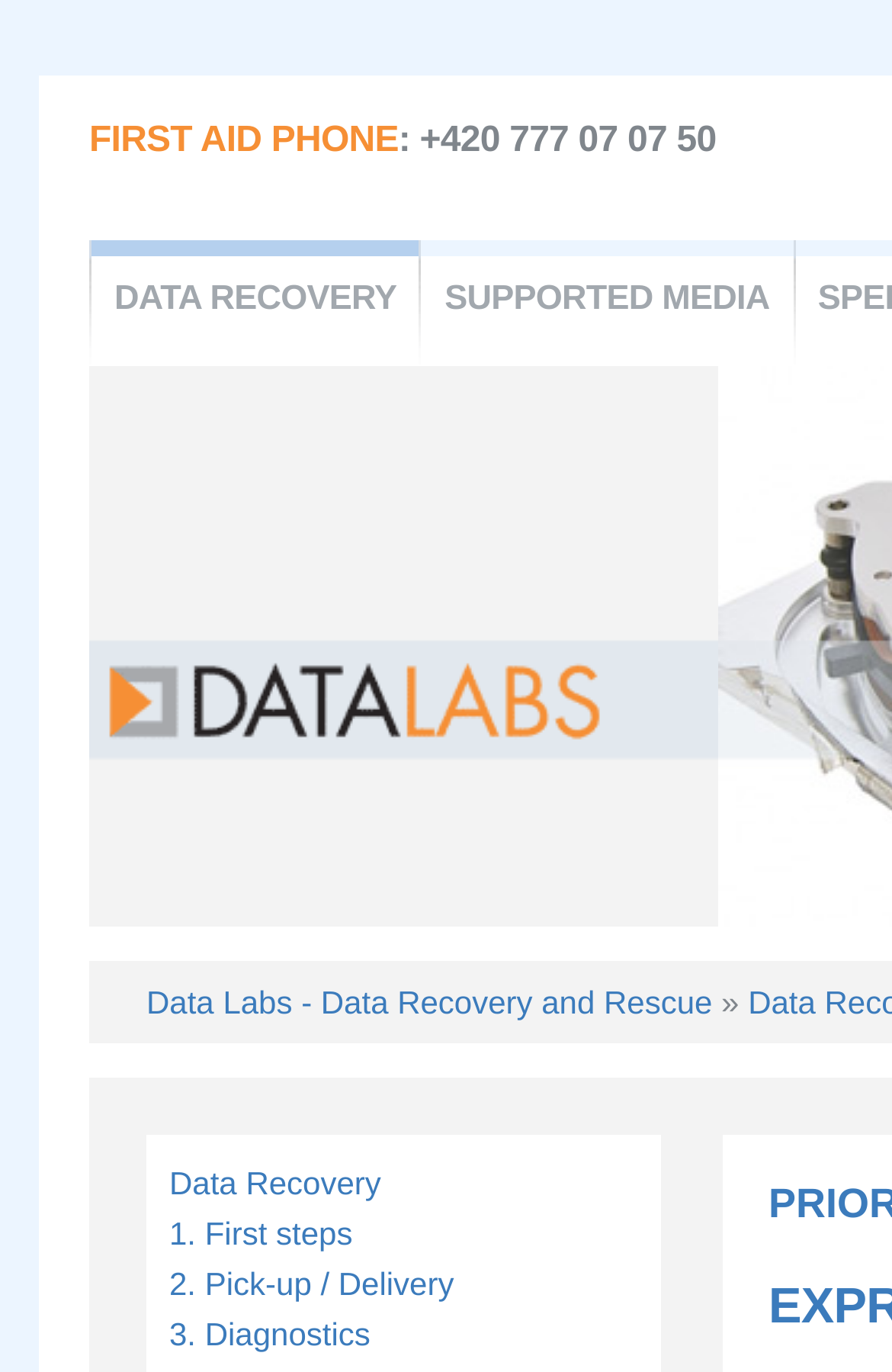Generate a comprehensive description of the webpage.

The webpage is about Data Labs, a company that provides data recovery and rescue services from various storage media. At the top left corner, there is a "FIRST AID PHONE" label with a phone number "+420 777 07 07 50" next to it. 

Below the phone number, there are two headings: "DATA RECOVERY" on the left and "SUPPORTED MEDIA" on the right. 

In the middle of the page, there is a prominent link "Data Labs - Data Recovery and Rescue" with an arrow symbol "»" to its right. 

At the bottom of the page, there are four links arranged vertically. The first link is "Data Recovery", followed by three steps: "1. First steps", "2. Pick-up / Delivery", and "3. Diagnostics".